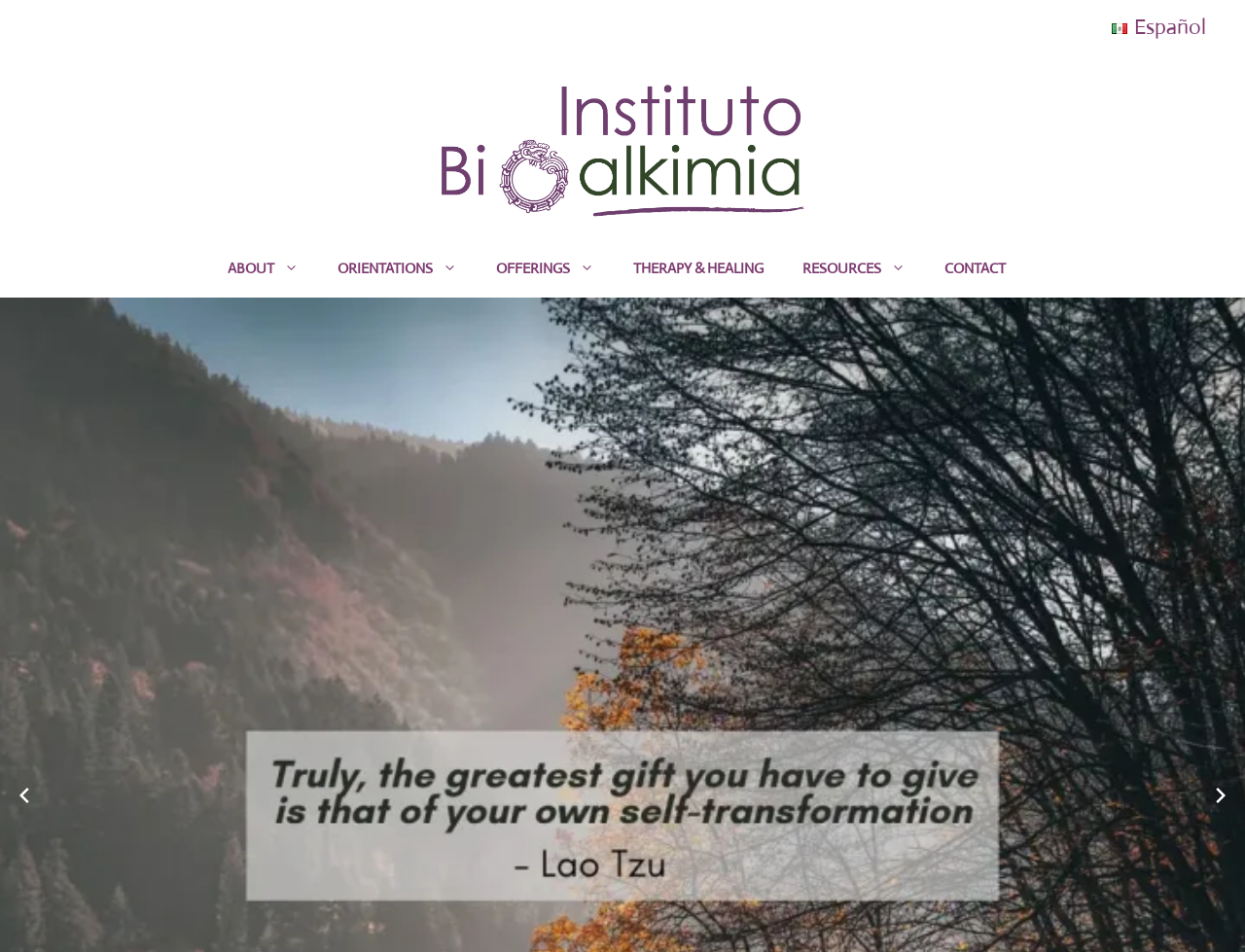Find the bounding box coordinates for the area that should be clicked to accomplish the instruction: "Go to the next slide".

[0.969, 0.82, 0.992, 0.851]